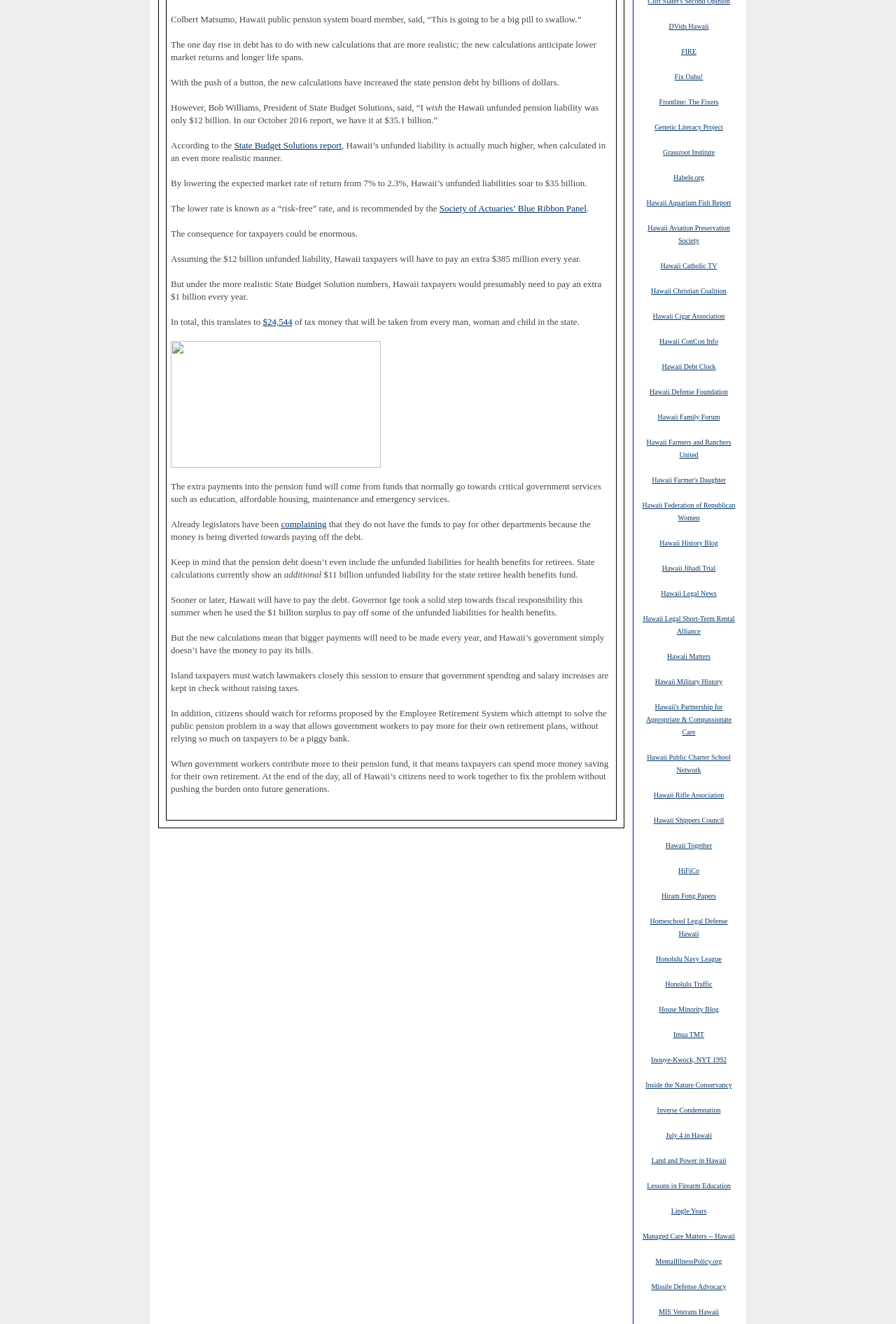Using the webpage screenshot, find the UI element described by Fix Oahu!. Provide the bounding box coordinates in the format (top-left x, top-left y, bottom-right x, bottom-right y), ensuring all values are floating point numbers between 0 and 1.

[0.753, 0.054, 0.785, 0.061]